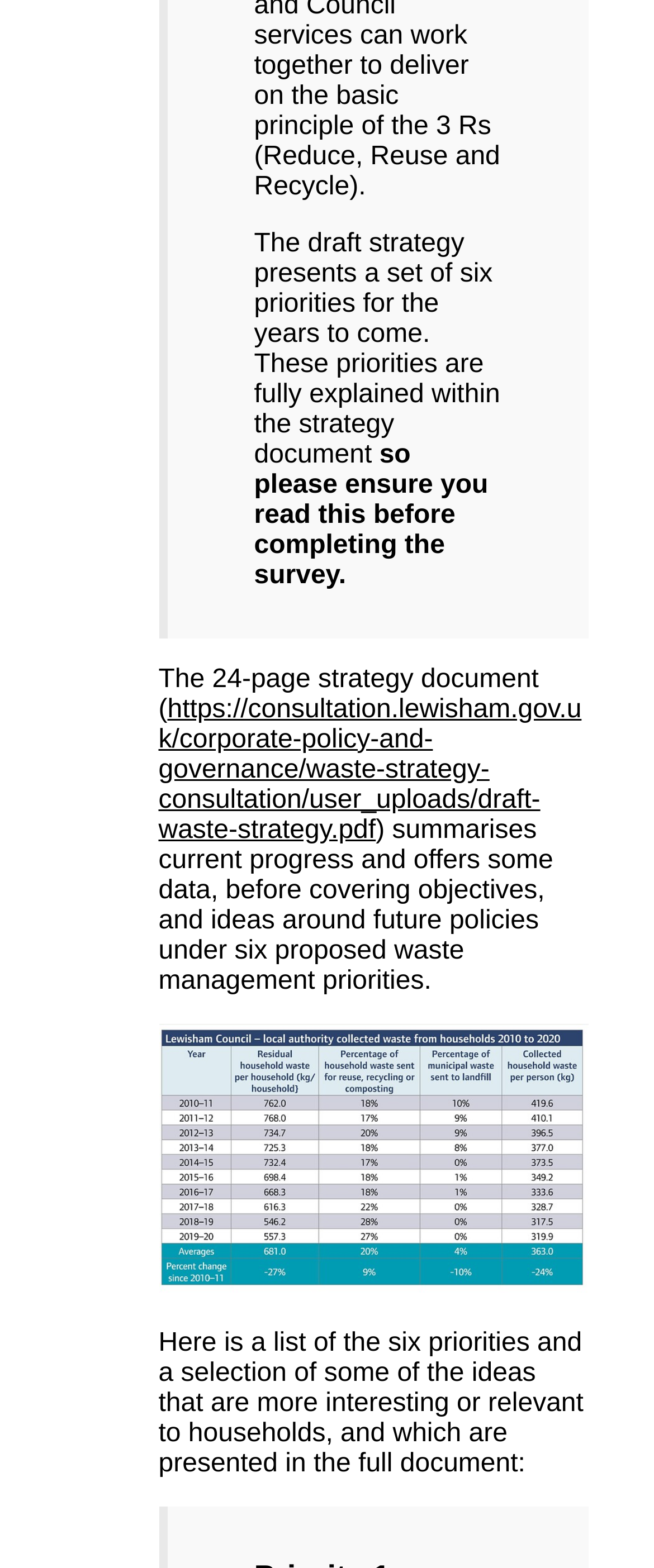What is the format of the strategy document?
From the screenshot, supply a one-word or short-phrase answer.

PDF